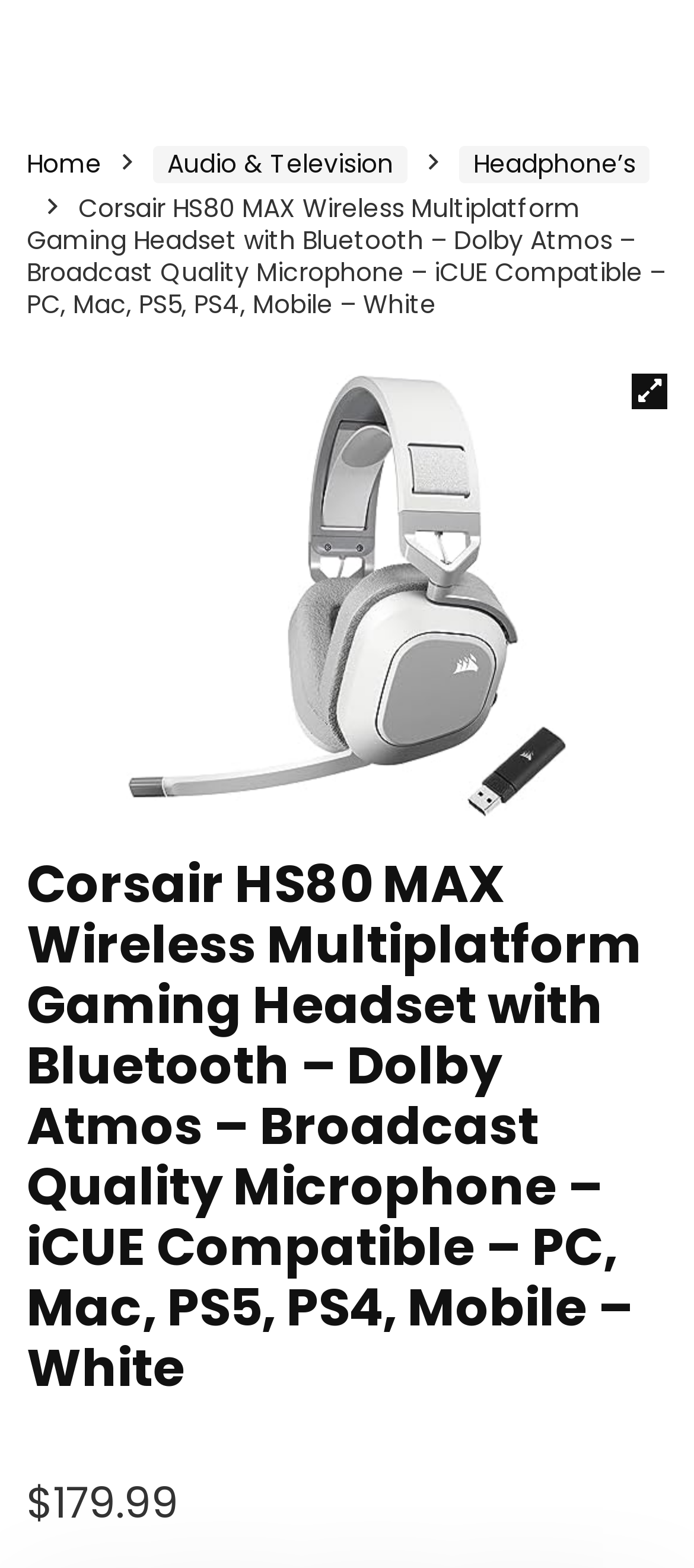Please find the bounding box coordinates for the clickable element needed to perform this instruction: "Buy the product now".

[0.618, 0.695, 0.962, 0.739]